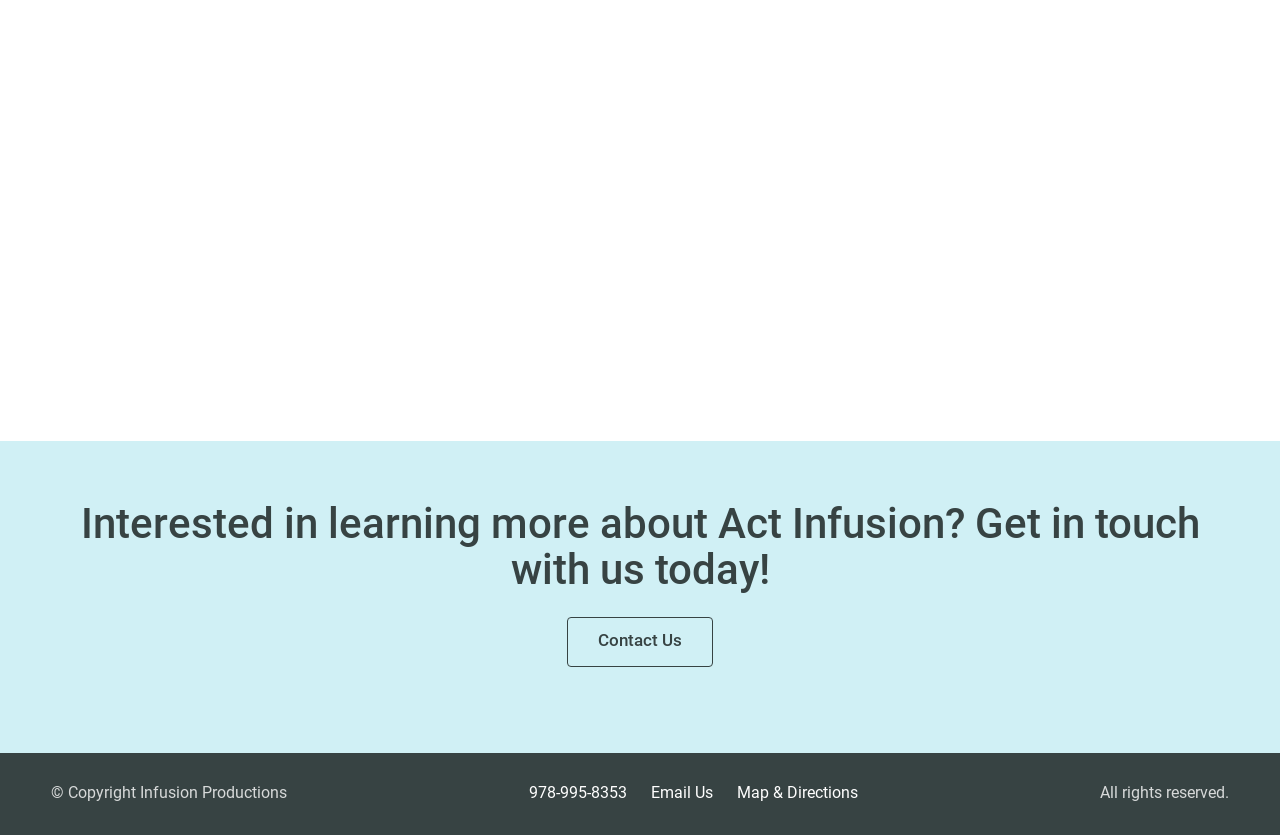How can I contact Infusion Productions?
Answer with a single word or phrase by referring to the visual content.

Phone, Email, or Map & Directions